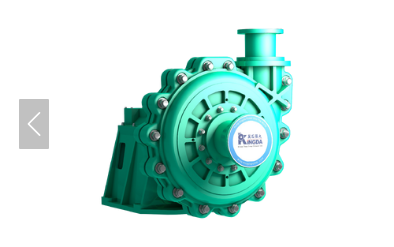Respond to the following question using a concise word or phrase: 
What are the two coupling options for powering the pump?

direct and hydraulic